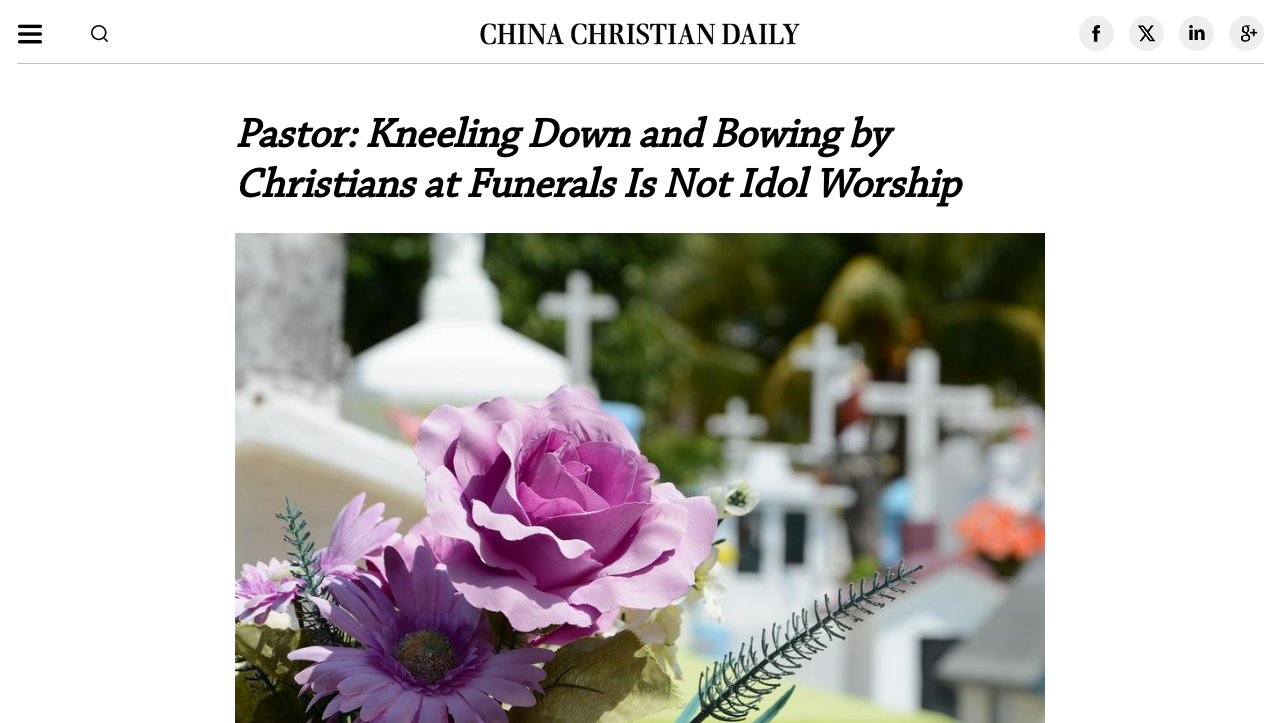What is the tone of the article?
Answer the question in as much detail as possible.

The article appears to be informative in tone, as it presents a pastor's statement and aims to clarify a misconception, rather than being persuasive or emotional.